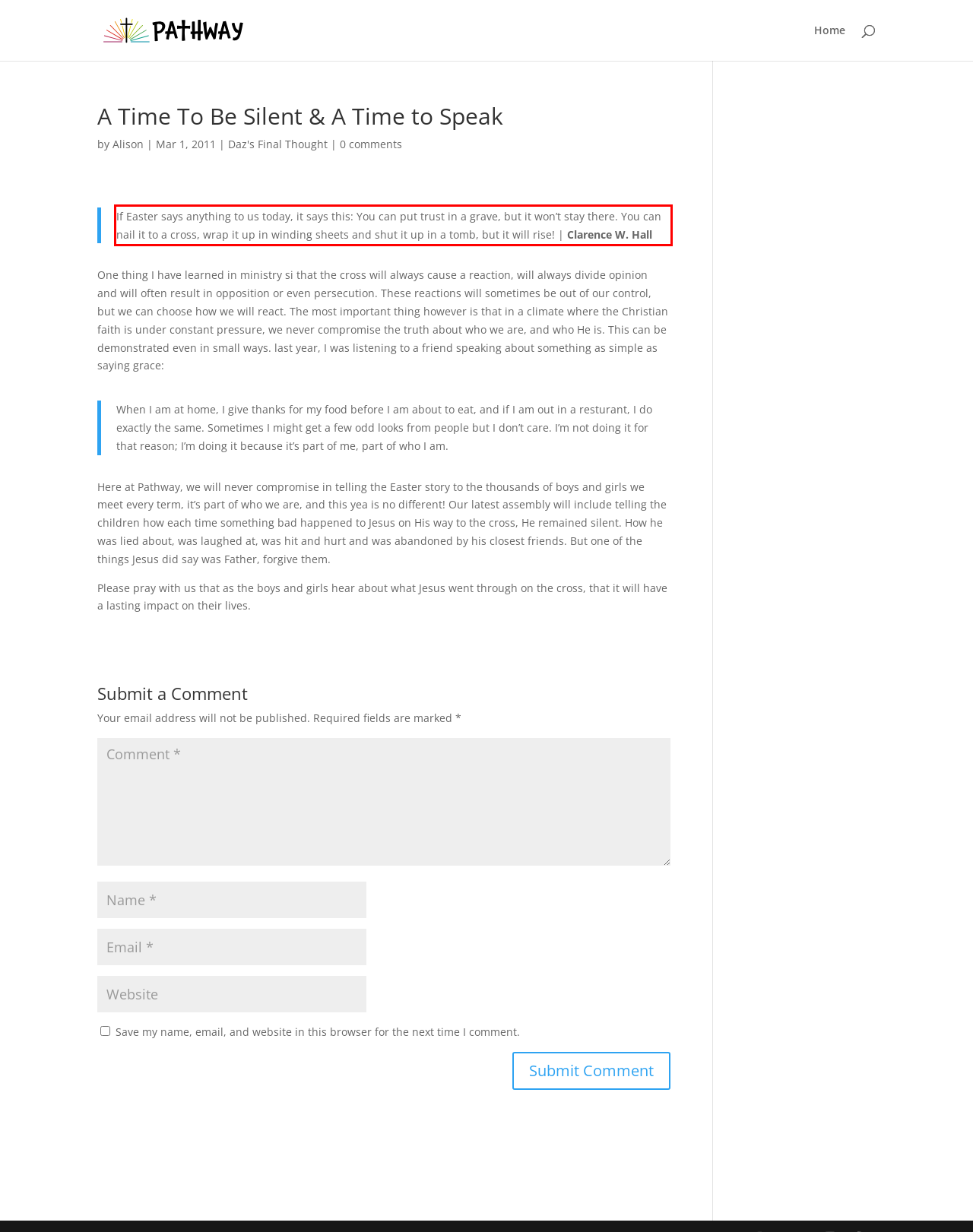Identify the red bounding box in the webpage screenshot and perform OCR to generate the text content enclosed.

If Easter says anything to us today, it says this: You can put trust in a grave, but it won’t stay there. You can nail it to a cross, wrap it up in winding sheets and shut it up in a tomb, but it will rise! | Clarence W. Hall